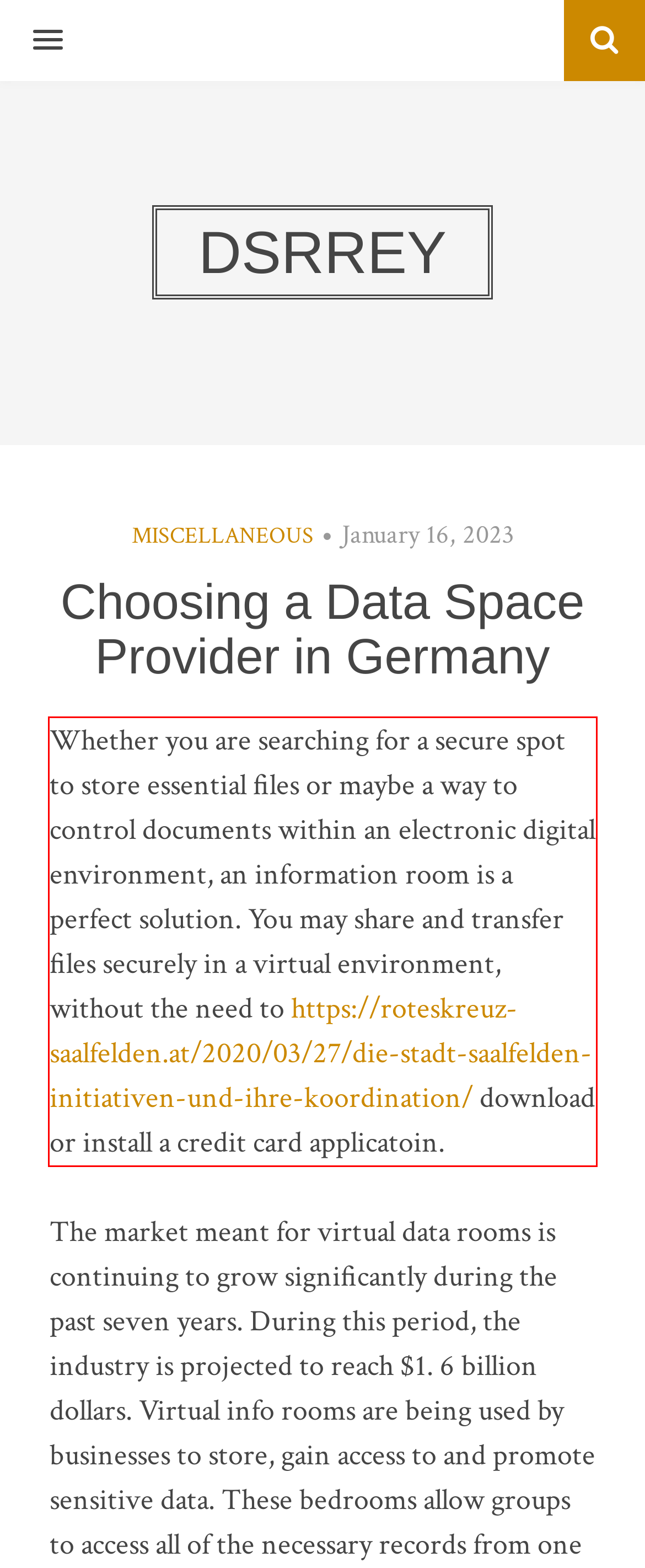You have a screenshot of a webpage with a red bounding box. Identify and extract the text content located inside the red bounding box.

Whether you are searching for a secure spot to store essential files or maybe a way to control documents within an electronic digital environment, an information room is a perfect solution. You may share and transfer files securely in a virtual environment, without the need to https://roteskreuz-saalfelden.at/2020/03/27/die-stadt-saalfelden-initiativen-und-ihre-koordination/ download or install a credit card applicatoin.